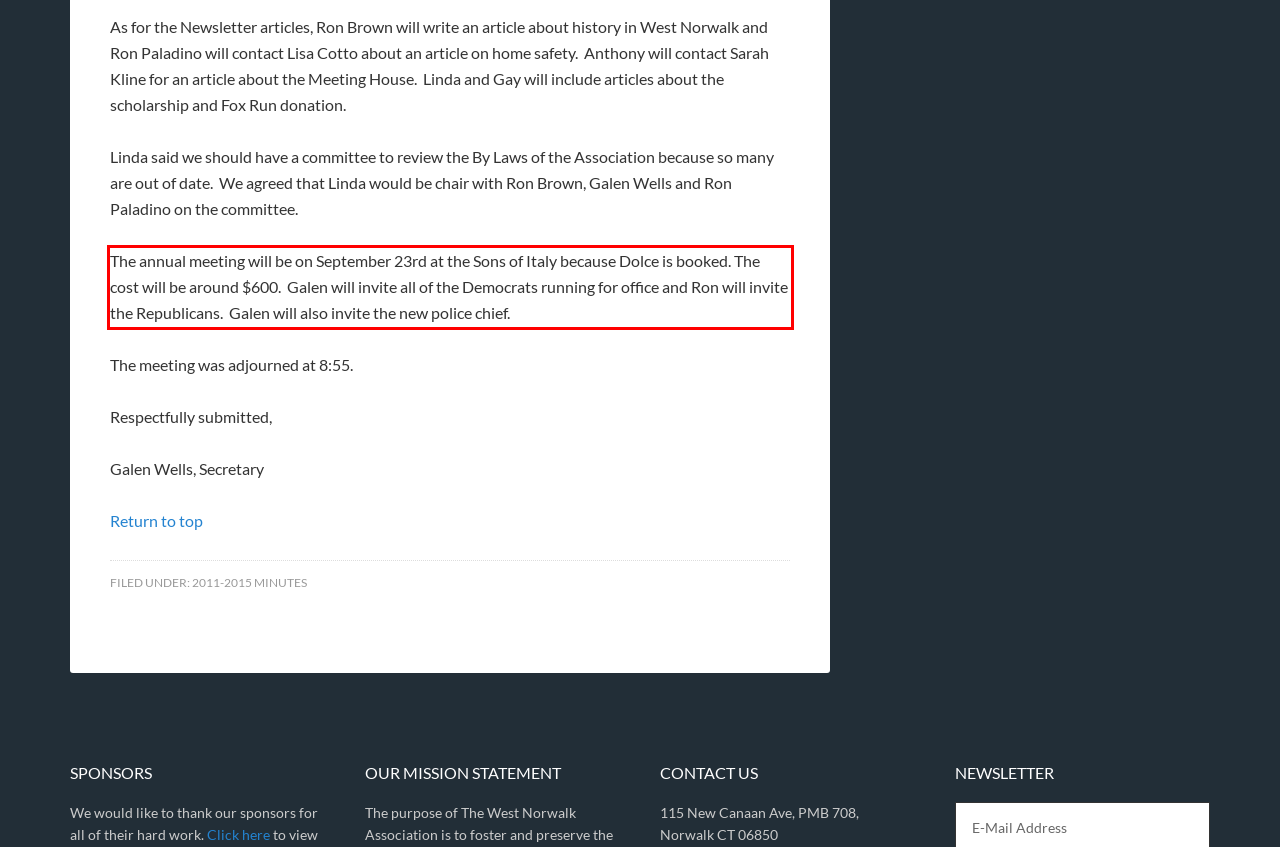In the given screenshot, locate the red bounding box and extract the text content from within it.

The annual meeting will be on September 23rd at the Sons of Italy because Dolce is booked. The cost will be around $600. Galen will invite all of the Democrats running for office and Ron will invite the Republicans. Galen will also invite the new police chief.